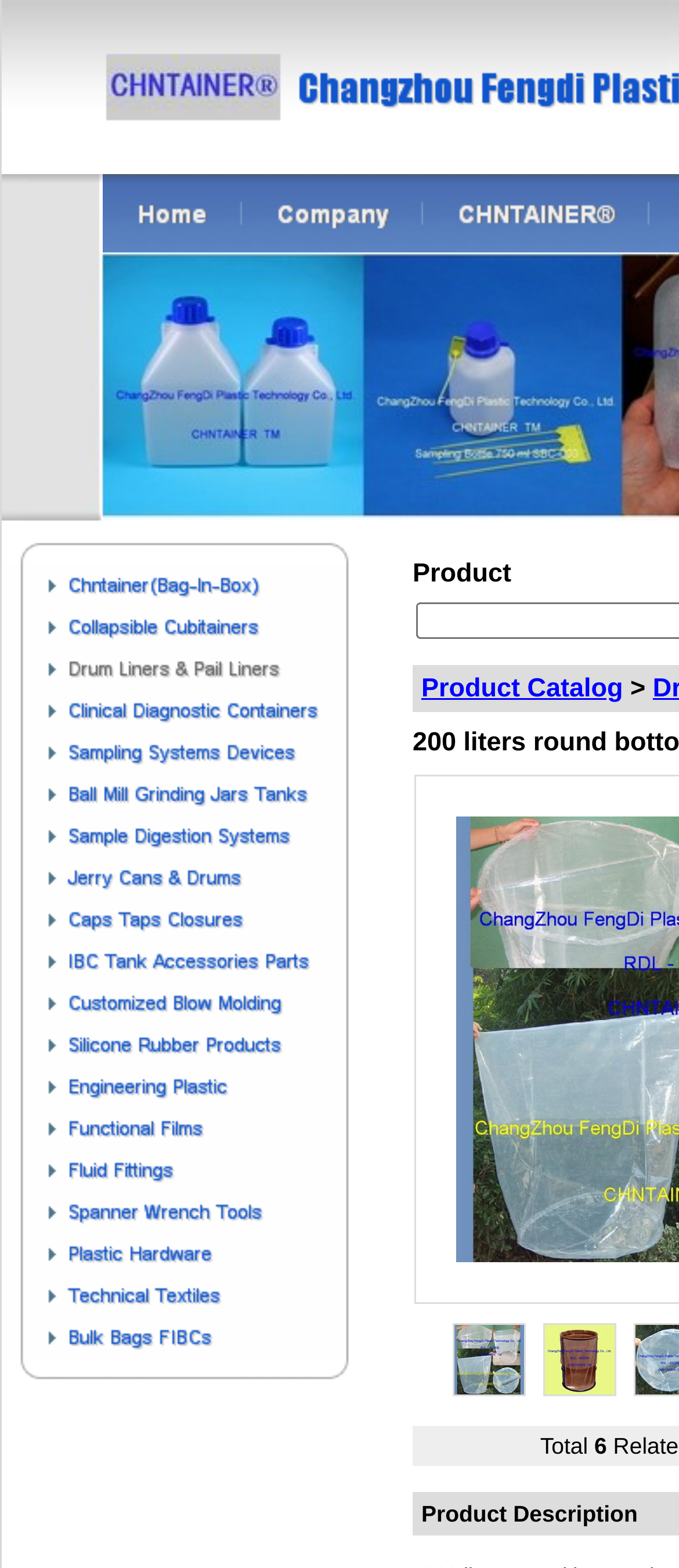Identify the bounding box for the described UI element. Provide the coordinates in (top-left x, top-left y, bottom-right x, bottom-right y) format with values ranging from 0 to 1: alt="Drum Liners & Pail Liners"

[0.003, 0.427, 0.515, 0.443]